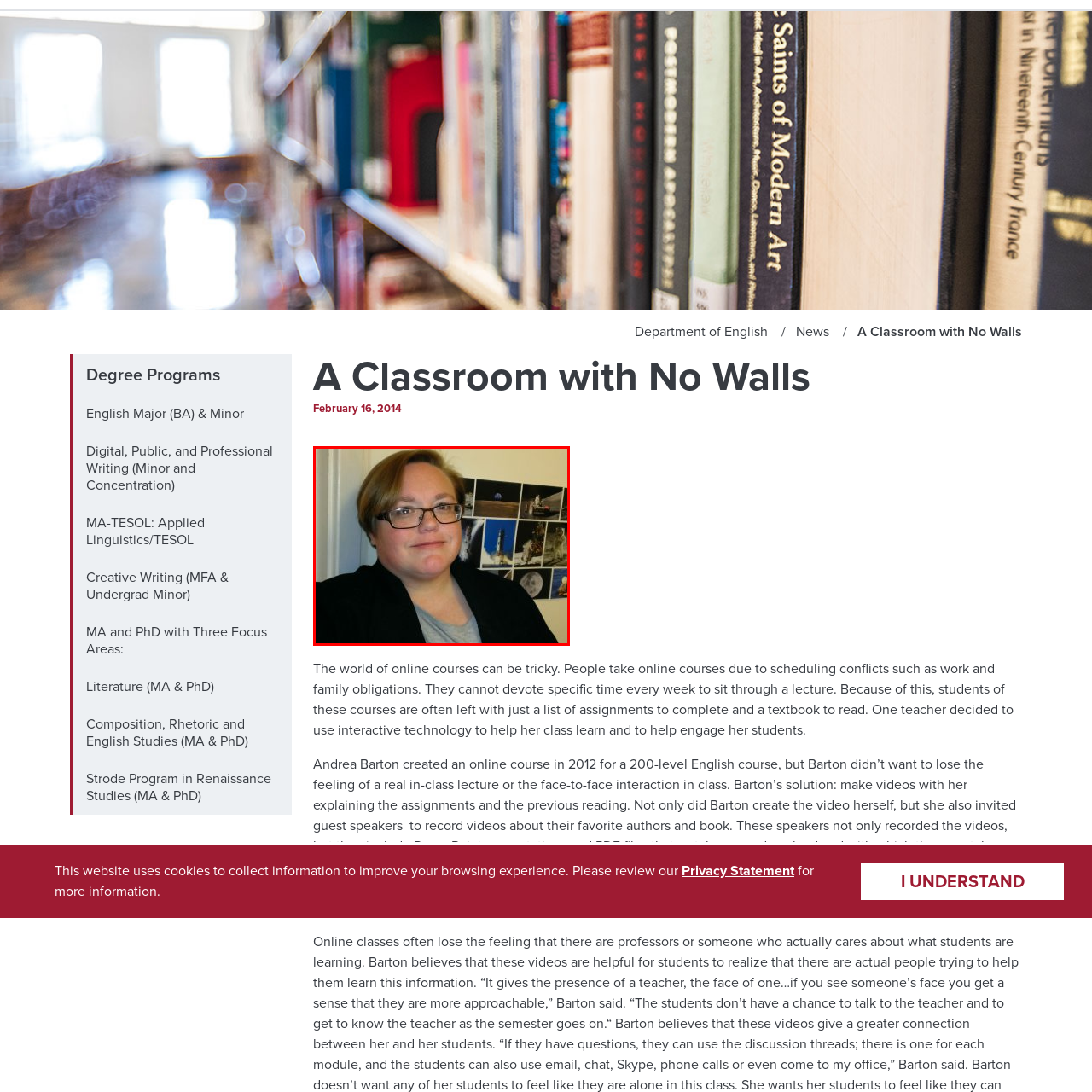What type of attire is Andrea wearing?
Pay attention to the image within the red bounding box and answer using just one word or a concise phrase.

casual yet professional